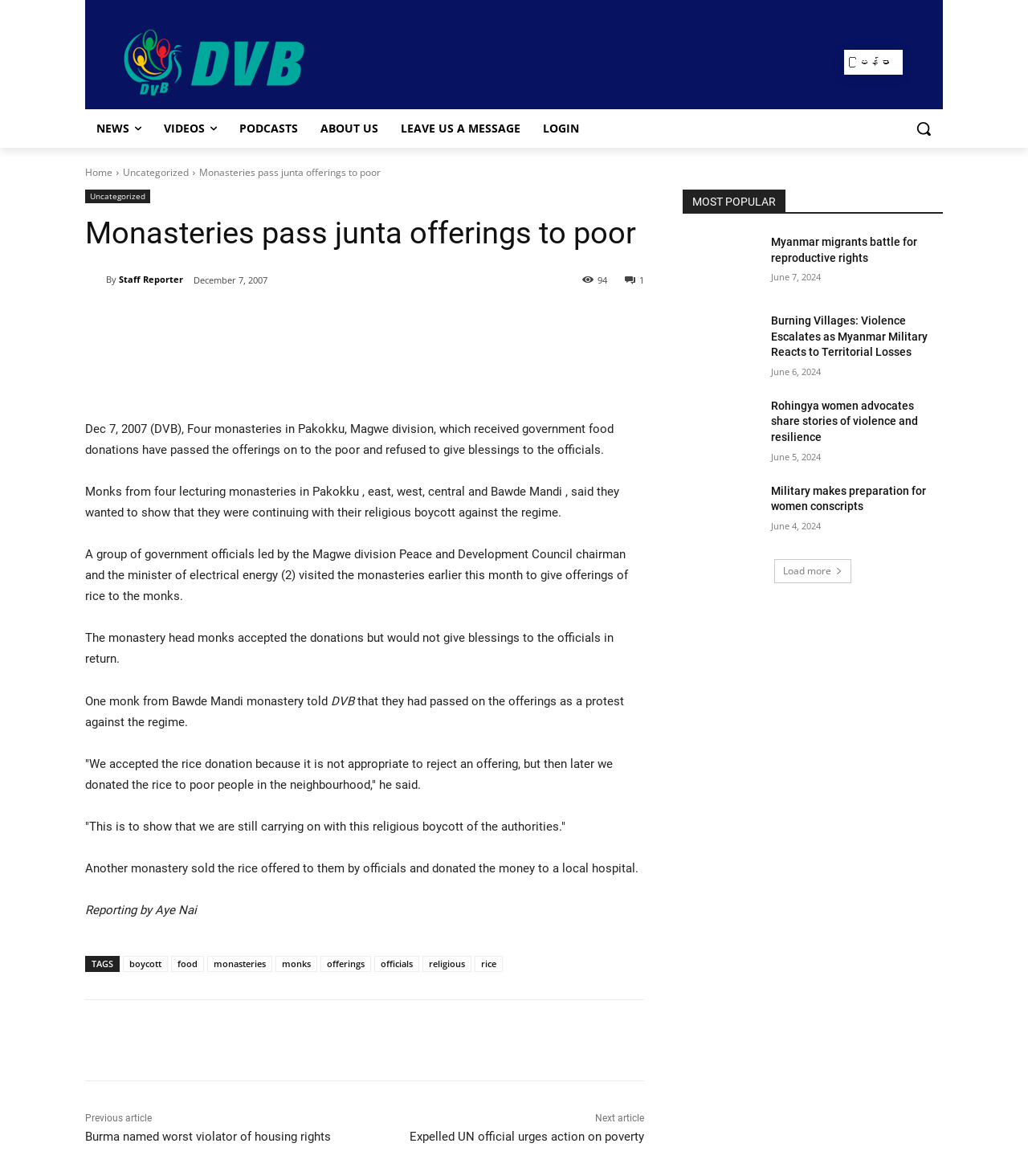Examine the image and give a thorough answer to the following question:
How many tags are associated with the article?

There are 7 tags associated with the article, which are 'boycott', 'food', 'monasteries', 'monks', 'offerings', 'officials', and 'religious', located at the bottom of the article with bounding box coordinates of [0.089, 0.814, 0.11, 0.825] and [0.462, 0.813, 0.489, 0.827].